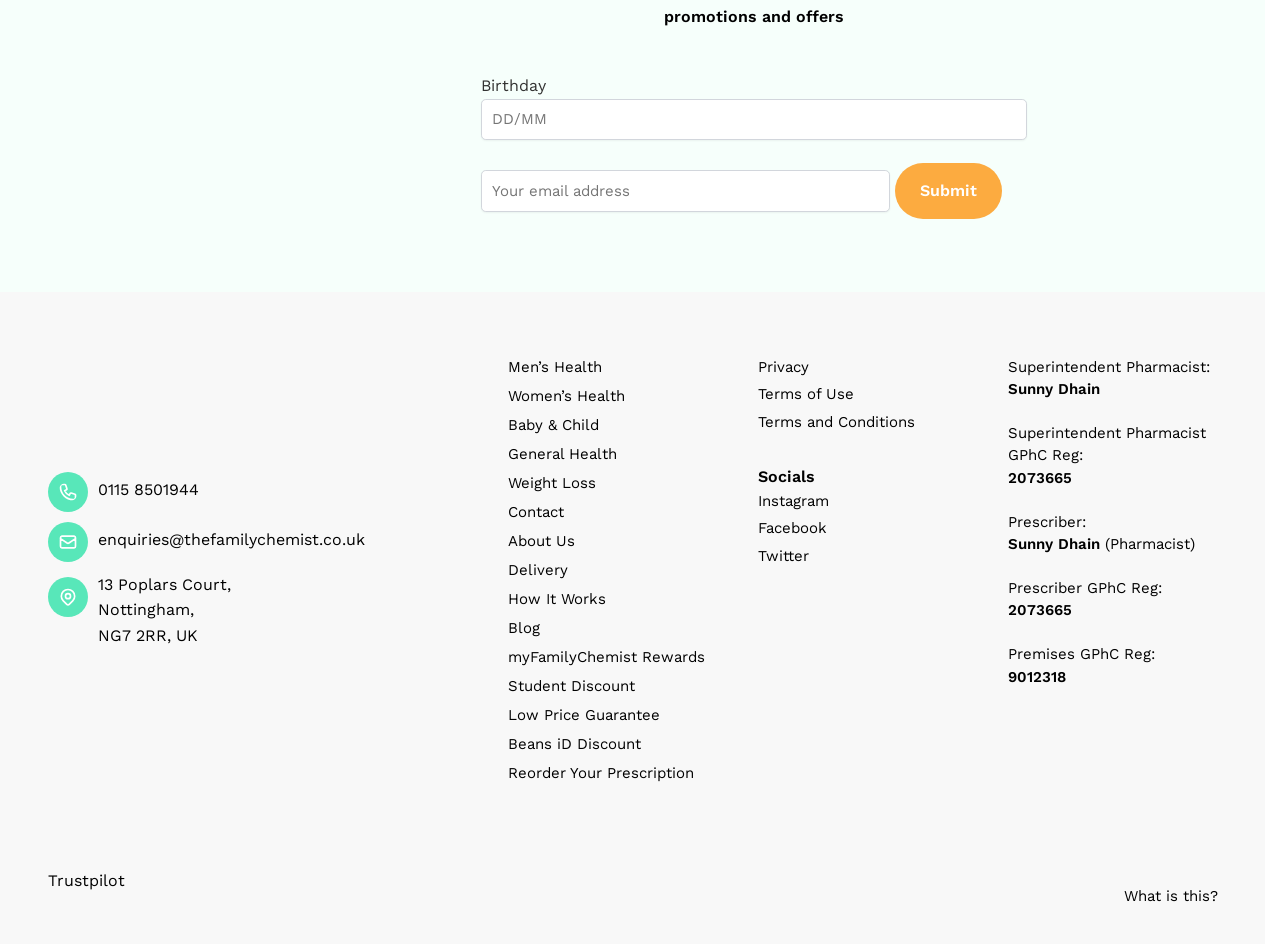Using the description: "parent_node: Birthday name="BIRTHDAY" placeholder="DD/MM"", determine the UI element's bounding box coordinates. Ensure the coordinates are in the format of four float numbers between 0 and 1, i.e., [left, top, right, bottom].

[0.376, 0.093, 0.802, 0.137]